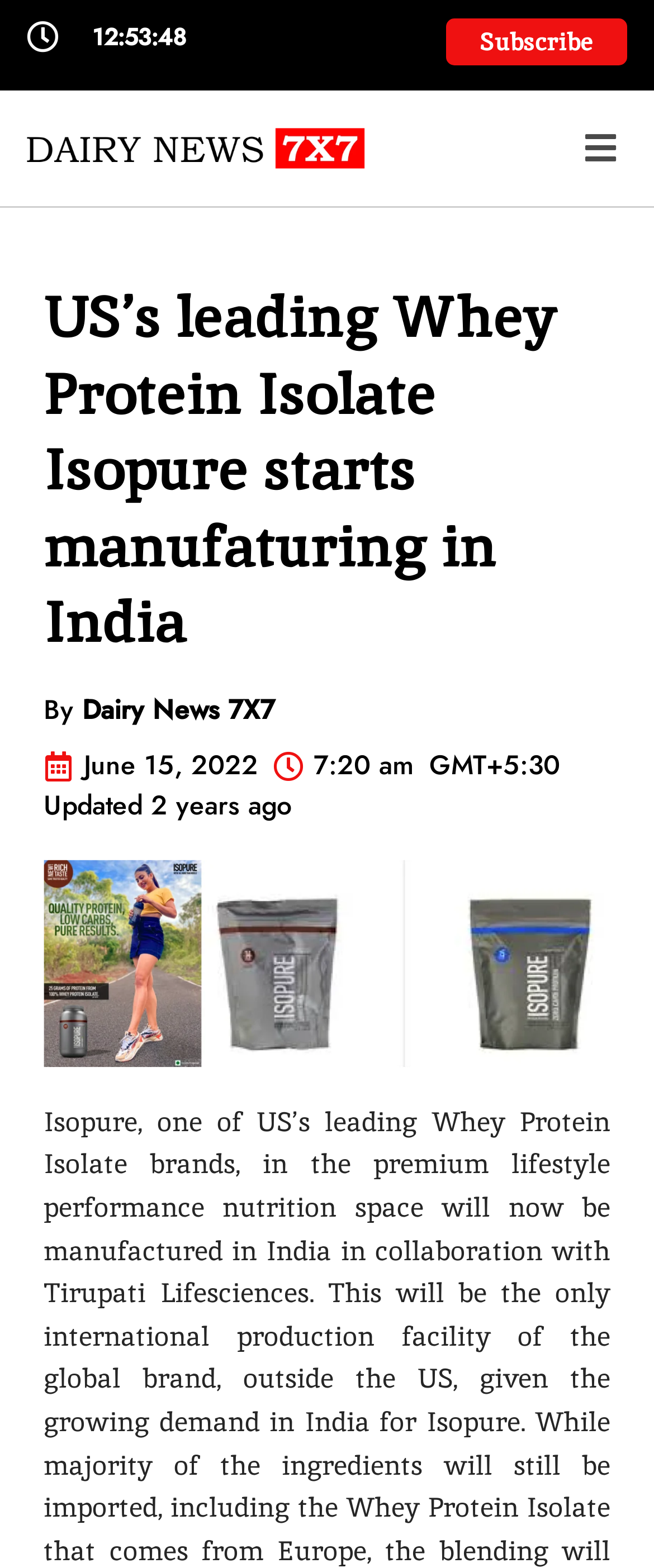Explain the webpage's layout and main content in detail.

The webpage appears to be a news article page, specifically from Dairy News 7X7. At the top-left corner, there is a logo of Dairy News 7X7, which is an image accompanied by a link. To the right of the logo, there is a heading that reads "US's leading Whey Protein Isolate Isopure starts manufacturing in India". Below the heading, there is a link "By Dairy News 7X7" indicating the author or source of the article.

On the top-right corner, there is a link to "Subscribe". Below the heading, there are four lines of text, which provide information about the article's publication date and time. The first line reads "June 15, 2022", the second line reads "7:20 am", the third line reads "GMT+5:30", and the fourth line reads "Updated 2 years ago". These lines are positioned horizontally, with the first line starting from the left edge of the page and the fourth line ending near the center of the page.

The overall structure of the page suggests that the main content of the article is likely to be presented below these elements, although the exact content is not provided in the accessibility tree.